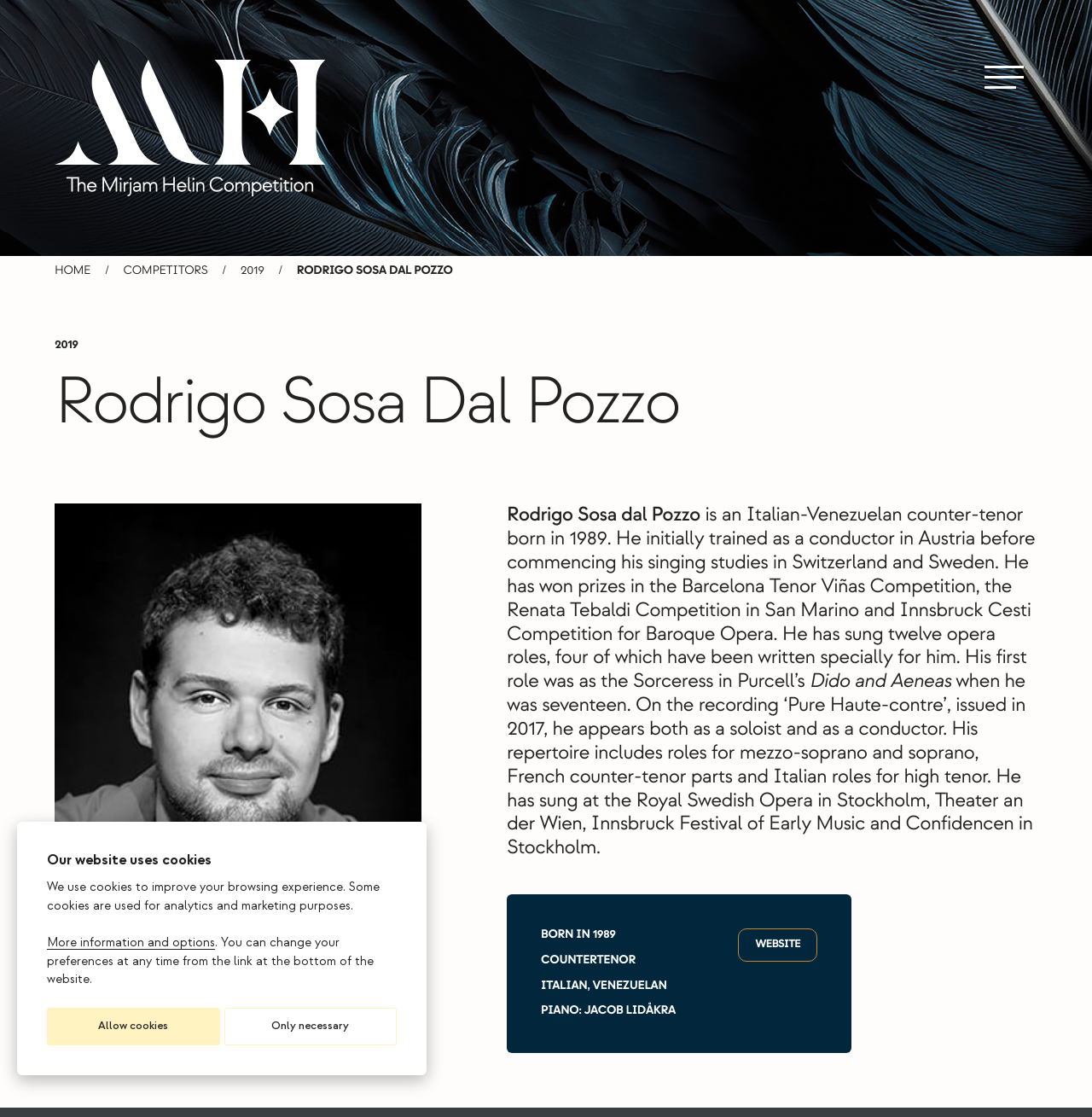Using the description: "Only necessary", determine the UI element's bounding box coordinates. Ensure the coordinates are in the format of four float numbers between 0 and 1, i.e., [left, top, right, bottom].

[0.205, 0.903, 0.363, 0.936]